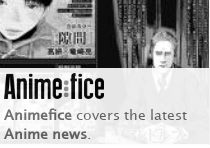Describe the image with as much detail as possible.

The image represents the branding for "Animefice," a platform dedicated to delivering the latest updates and news in the anime industry. It features the stylized title "Animefice" prominently, accompanied by a caption that indicates the website's focus on anime-related content. Below the title, the text states, "Animefice covers the latest Anime news," effectively communicating its purpose to the audience. The overall design combines visual elements that resonate with anime enthusiasts, making it an engaging introduction to the site's offerings.